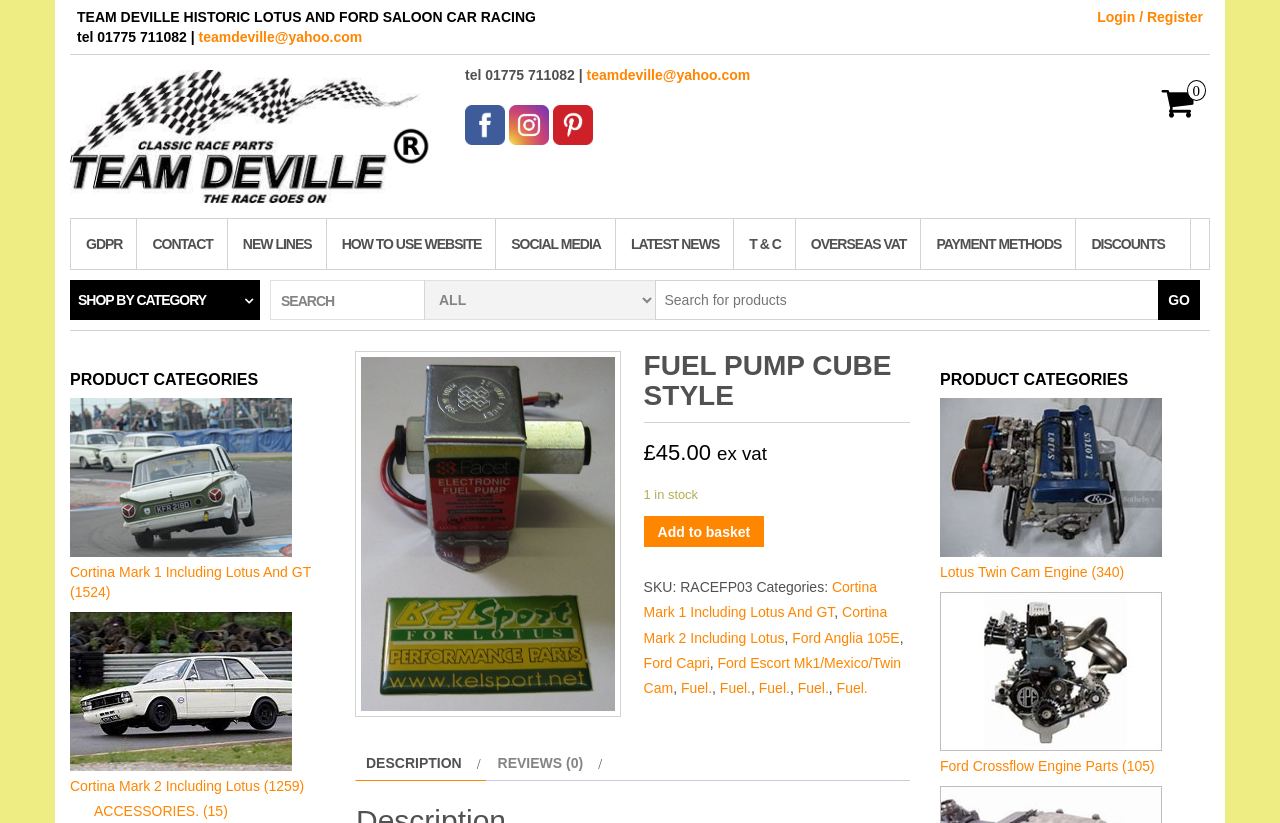What is the phone number to contact TEAM DEVILLE?
Please answer using one word or phrase, based on the screenshot.

01775 711082